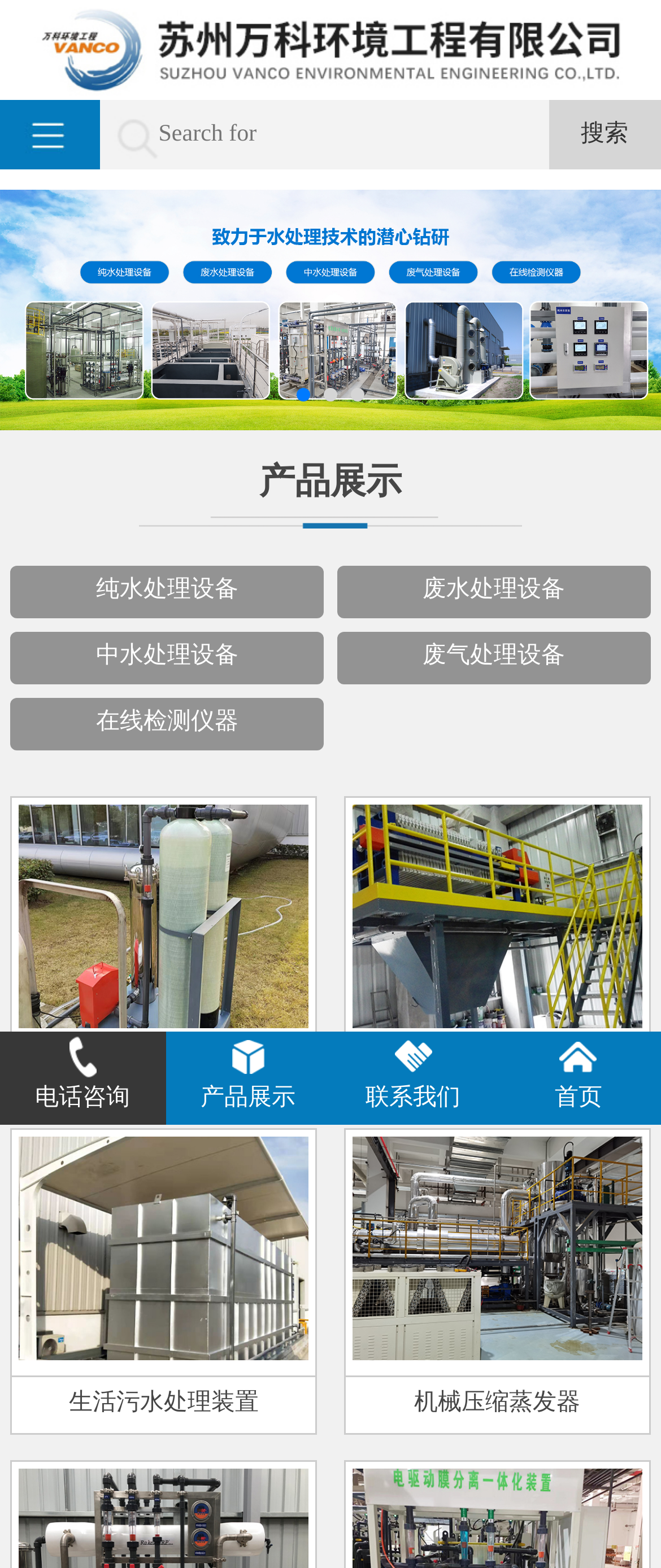Can you specify the bounding box coordinates for the region that should be clicked to fulfill this instruction: "View pure water treatment equipment".

[0.015, 0.361, 0.49, 0.394]